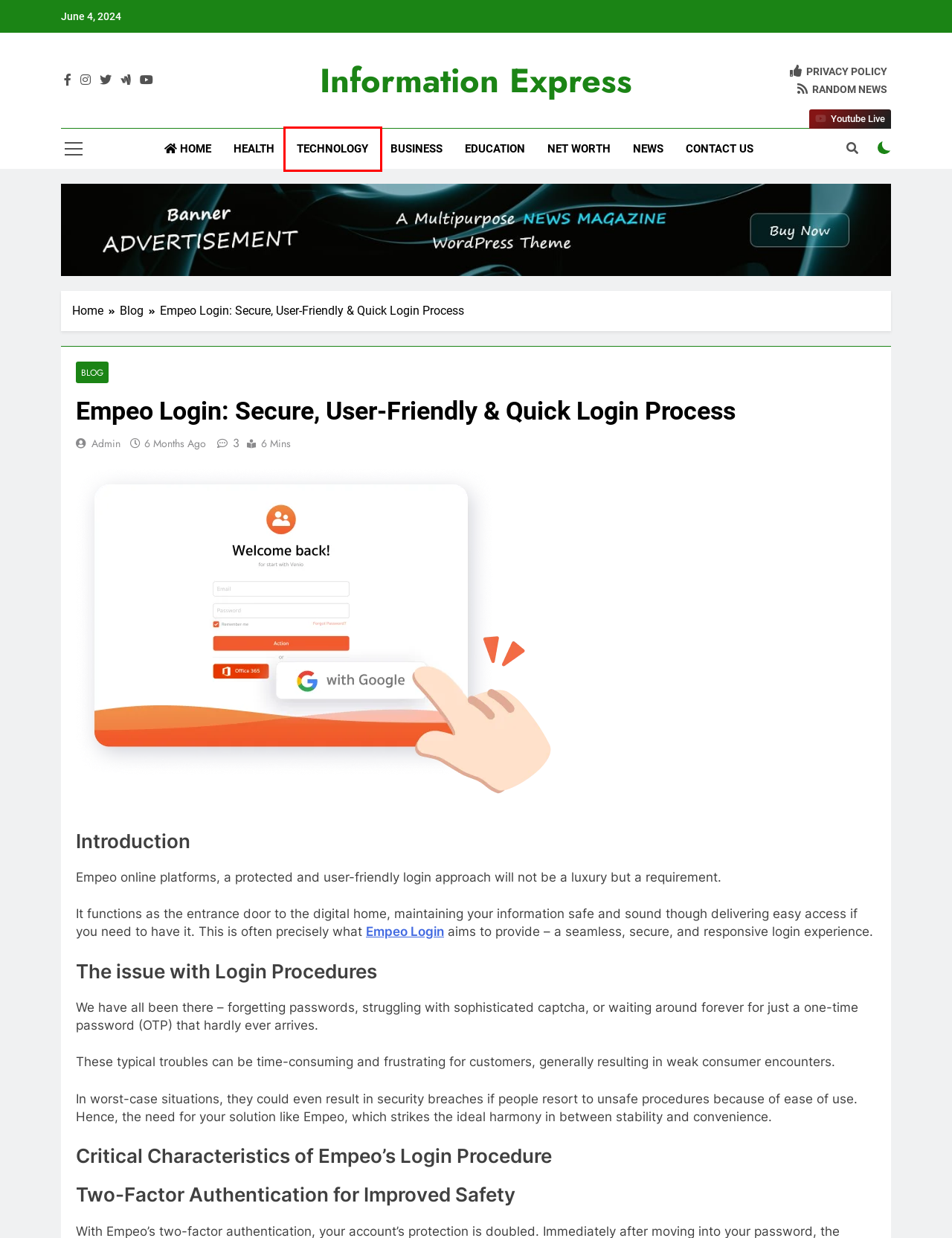You have a screenshot of a webpage where a red bounding box highlights a specific UI element. Identify the description that best matches the resulting webpage after the highlighted element is clicked. The choices are:
A. Net Worth - Information express
B. Health - Information express
C. Information express -
D. News - Information express
E. Technology - Information express
F. Contact Us - Information express
G. Blog - Information express
H. Education - Information express

E